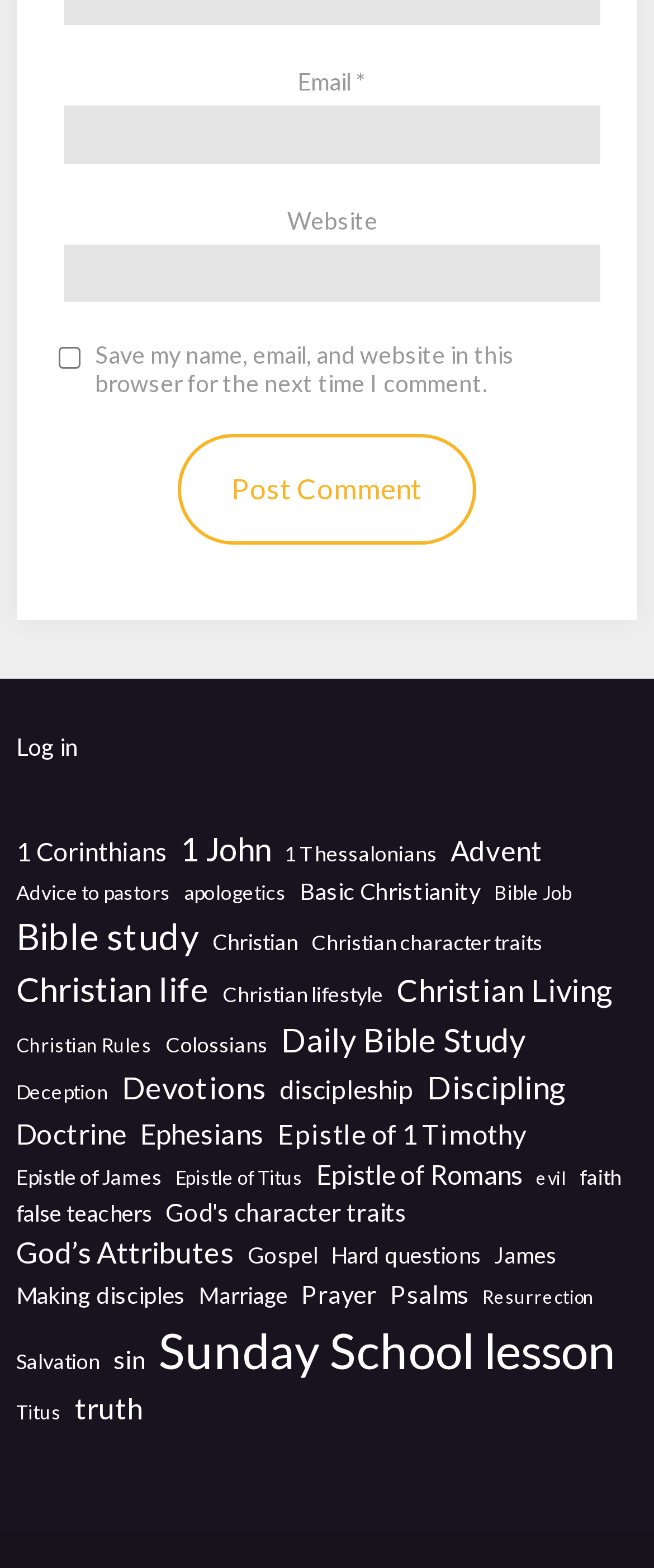Determine the bounding box coordinates for the area that needs to be clicked to fulfill this task: "Click on the 'Log in' link". The coordinates must be given as four float numbers between 0 and 1, i.e., [left, top, right, bottom].

[0.025, 0.467, 0.12, 0.485]